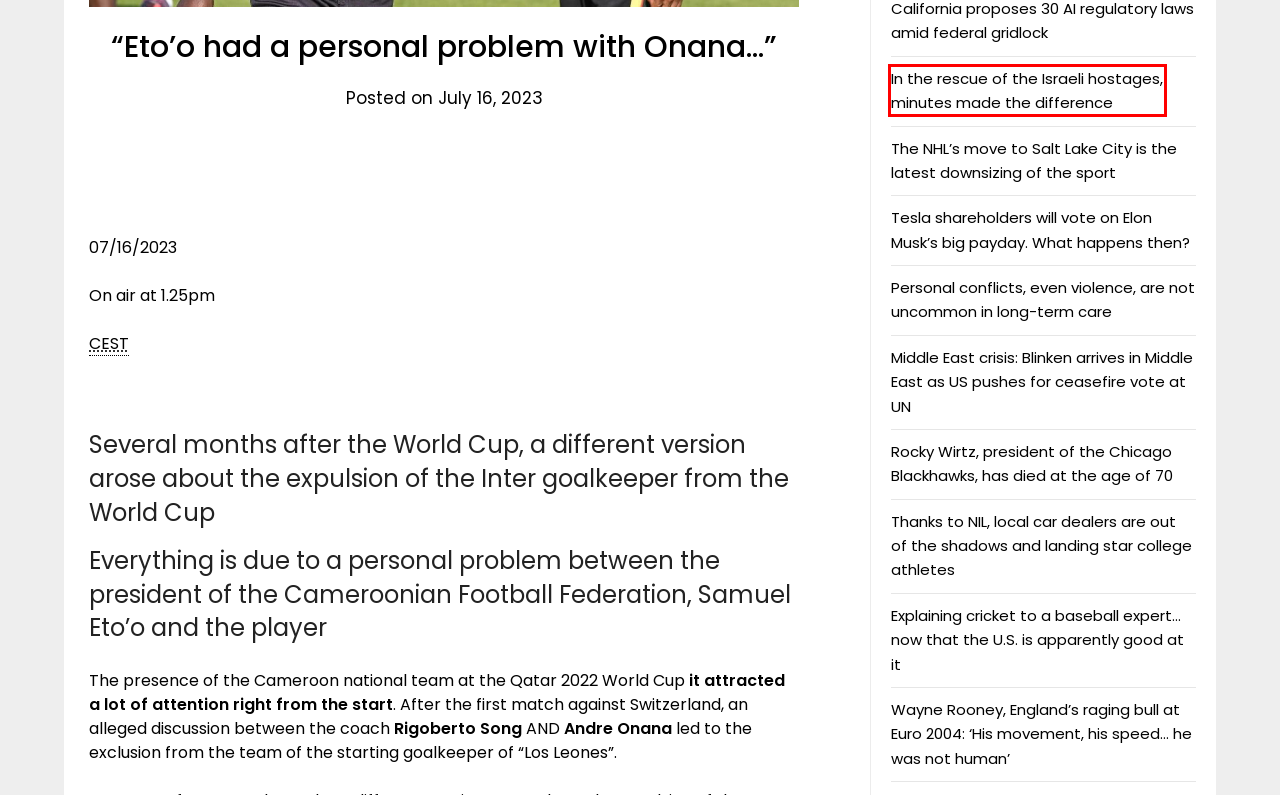You have been given a screenshot of a webpage, where a red bounding box surrounds a UI element. Identify the best matching webpage description for the page that loads after the element in the bounding box is clicked. Options include:
A. Explaining cricket to a baseball expert… now that the U.S. is apparently good at it
B. The NHL's move to Salt Lake City is the latest downsizing of the sport
C. Rocky Wirtz, president of the Chicago Blackhawks, has died at the age of 70
D. Wayne Rooney, England’s raging bull at Euro 2004: ‘His movement, his speed… he was not human’
E. Thanks to NIL, local car dealers are out of the shadows and landing star college athletes
F. In the rescue of the Israeli hostages, minutes made the difference
G. Tesla shareholders will vote on Elon Musk's big payday. What happens then?
H. Personal conflicts, even violence, are not uncommon in long-term care

F